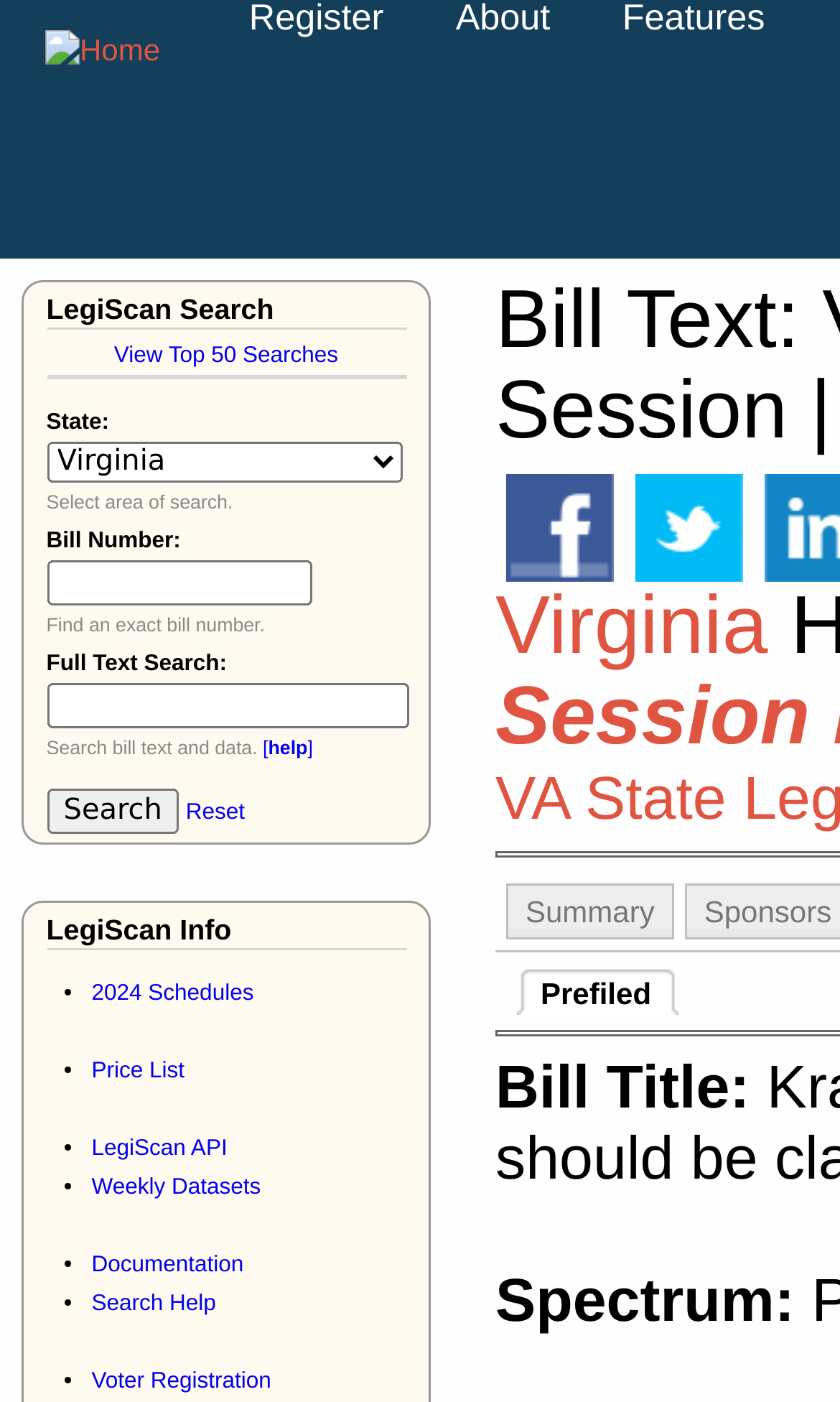Answer succinctly with a single word or phrase:
What is the state being searched?

Virginia